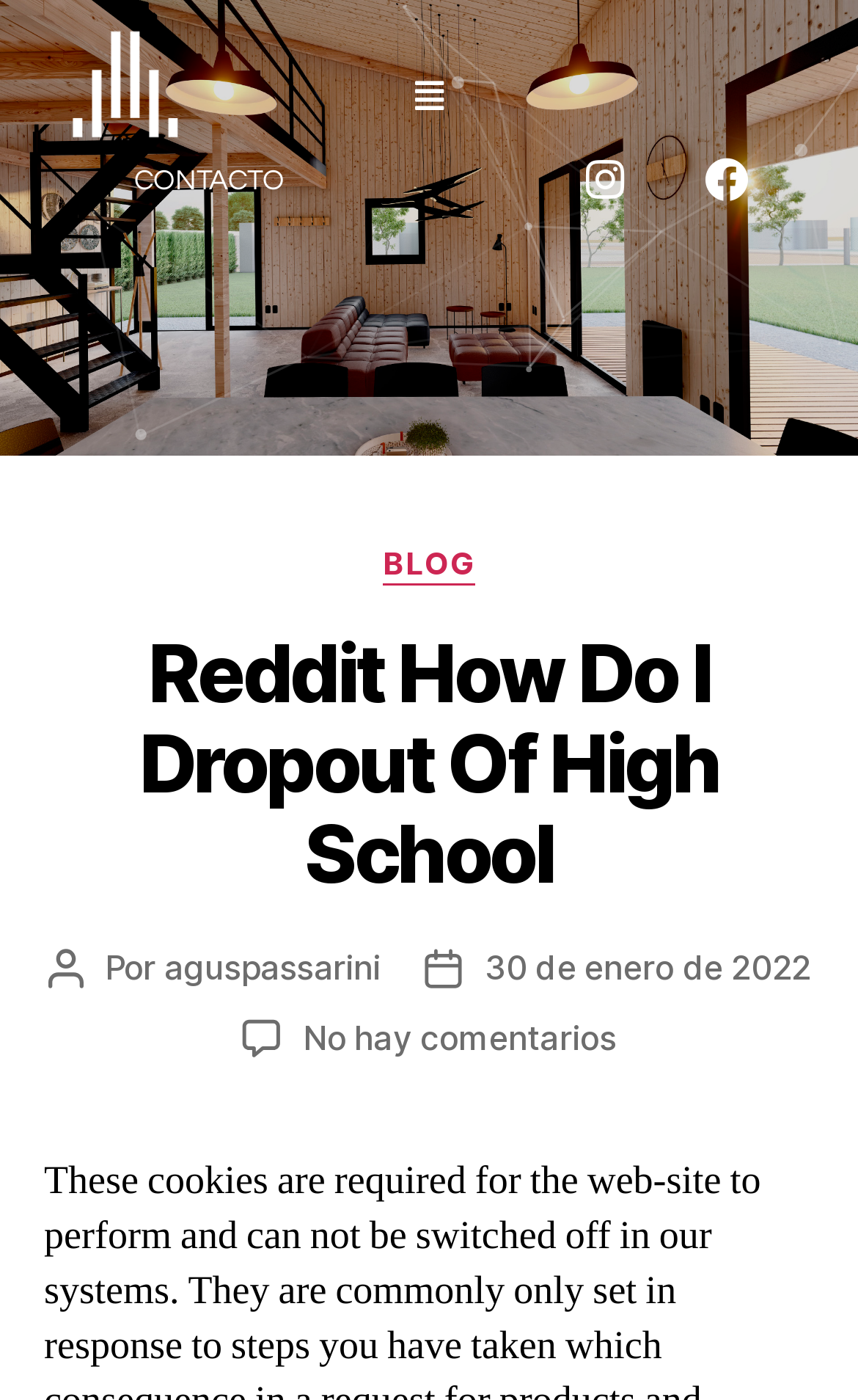Given the element description 30 de enero de 2022, predict the bounding box coordinates for the UI element in the webpage screenshot. The format should be (top-left x, top-left y, bottom-right x, bottom-right y), and the values should be between 0 and 1.

[0.565, 0.675, 0.945, 0.705]